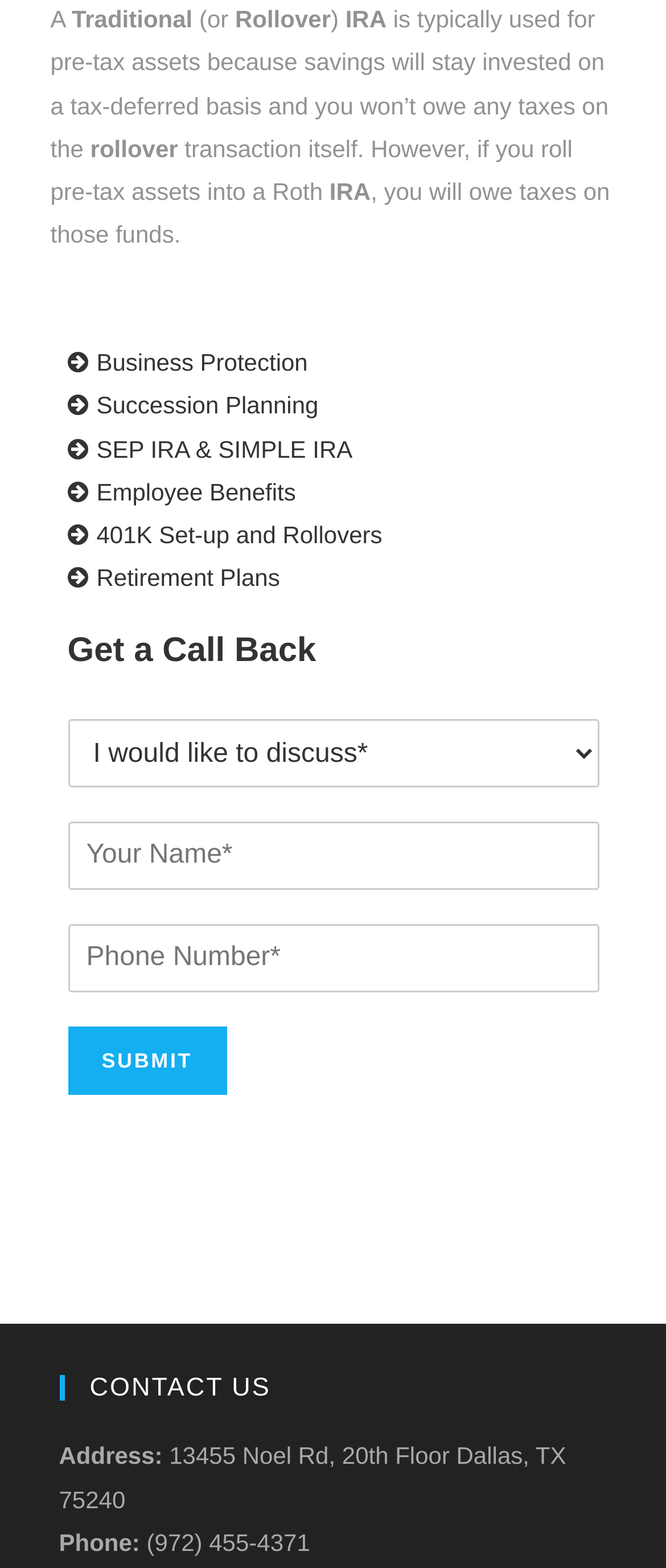Please locate the bounding box coordinates for the element that should be clicked to achieve the following instruction: "Enter your name in the 'Name *' field". Ensure the coordinates are given as four float numbers between 0 and 1, i.e., [left, top, right, bottom].

[0.101, 0.524, 0.899, 0.568]